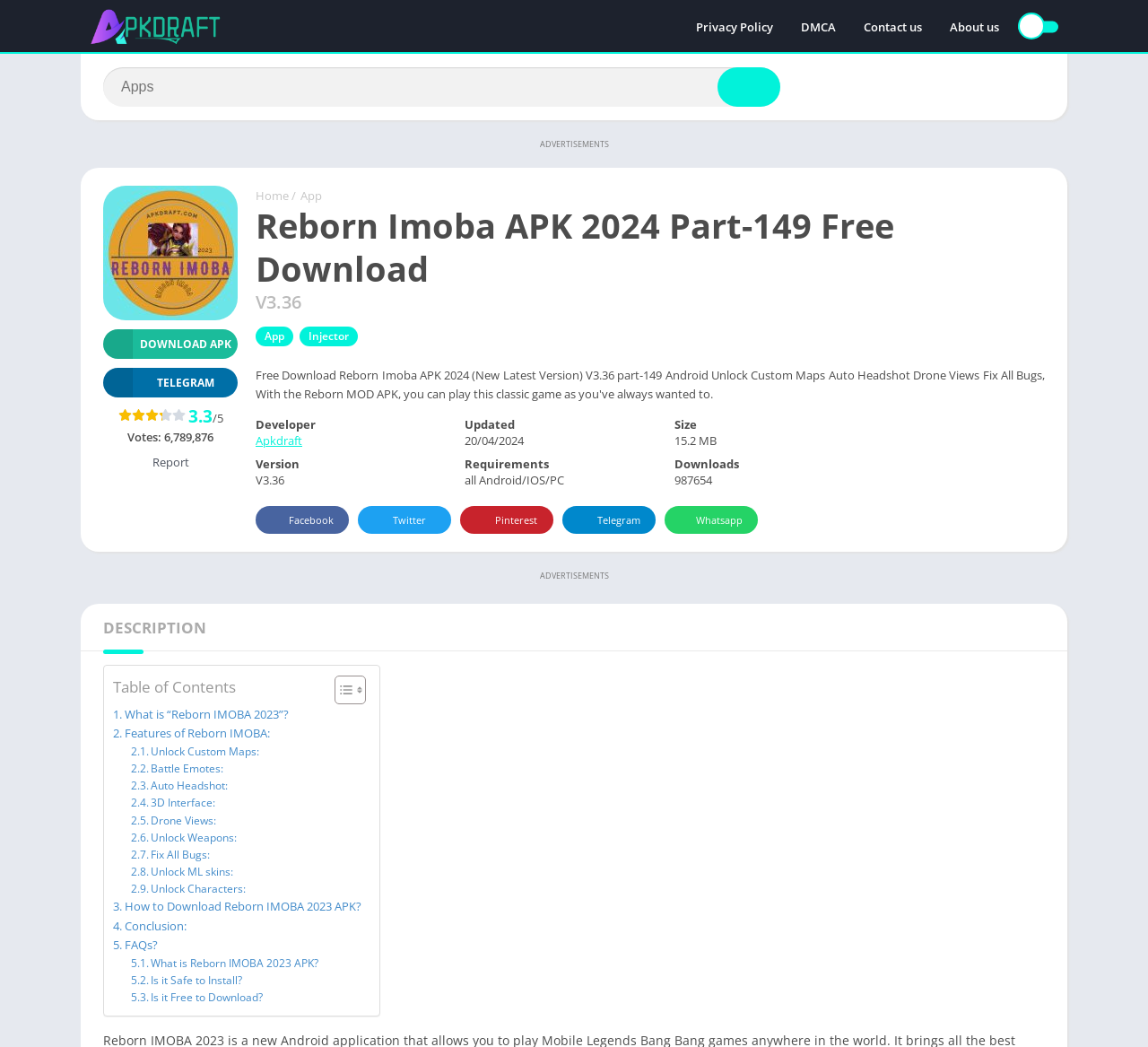Give a concise answer of one word or phrase to the question: 
What is the rating of Reborn Imoba APK?

3.3/5